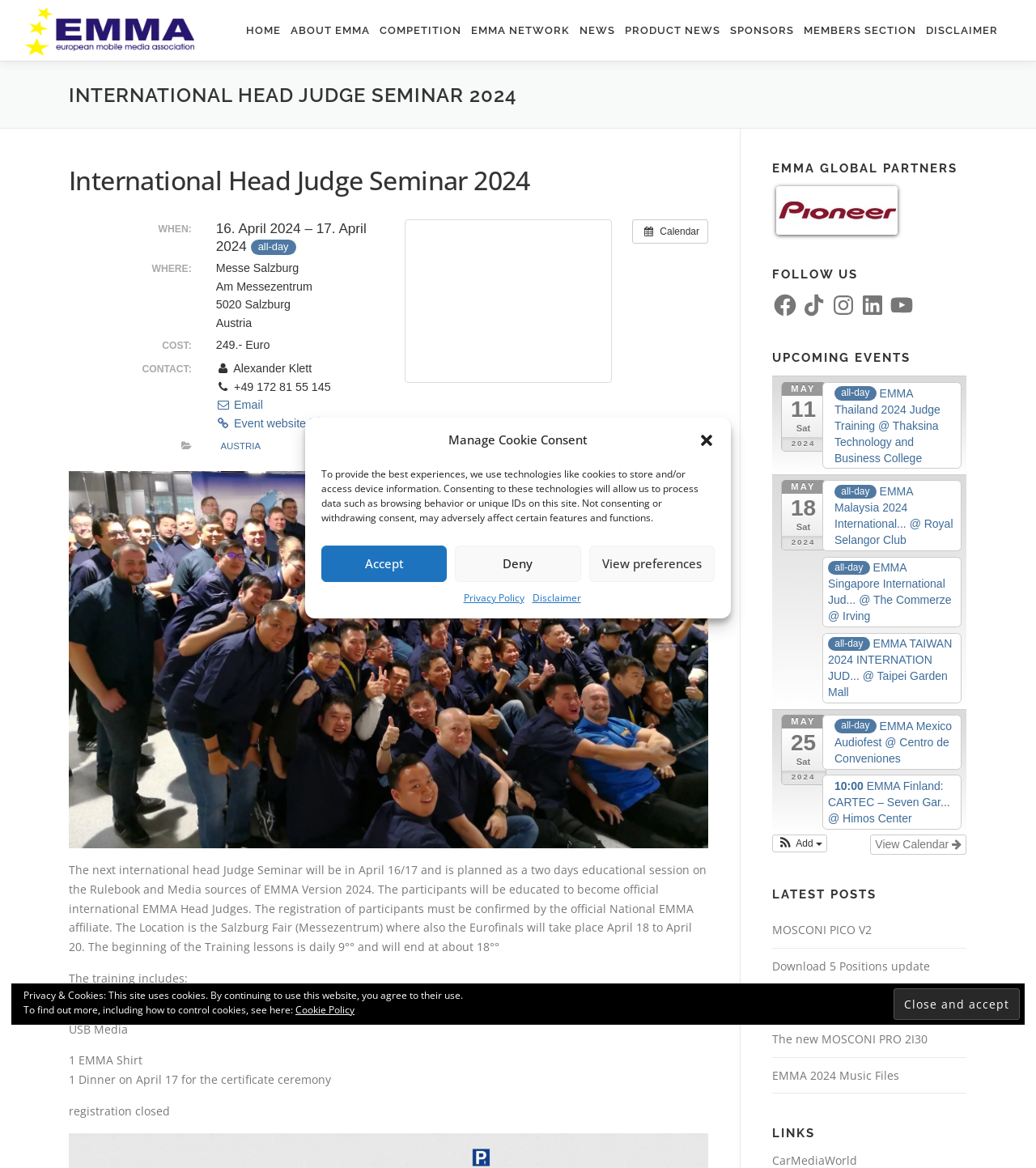Identify the bounding box coordinates of the clickable region to carry out the given instruction: "View the 'INTERNATIONAL HEAD JUDGE SEMINAR 2024' event details".

[0.066, 0.07, 0.934, 0.092]